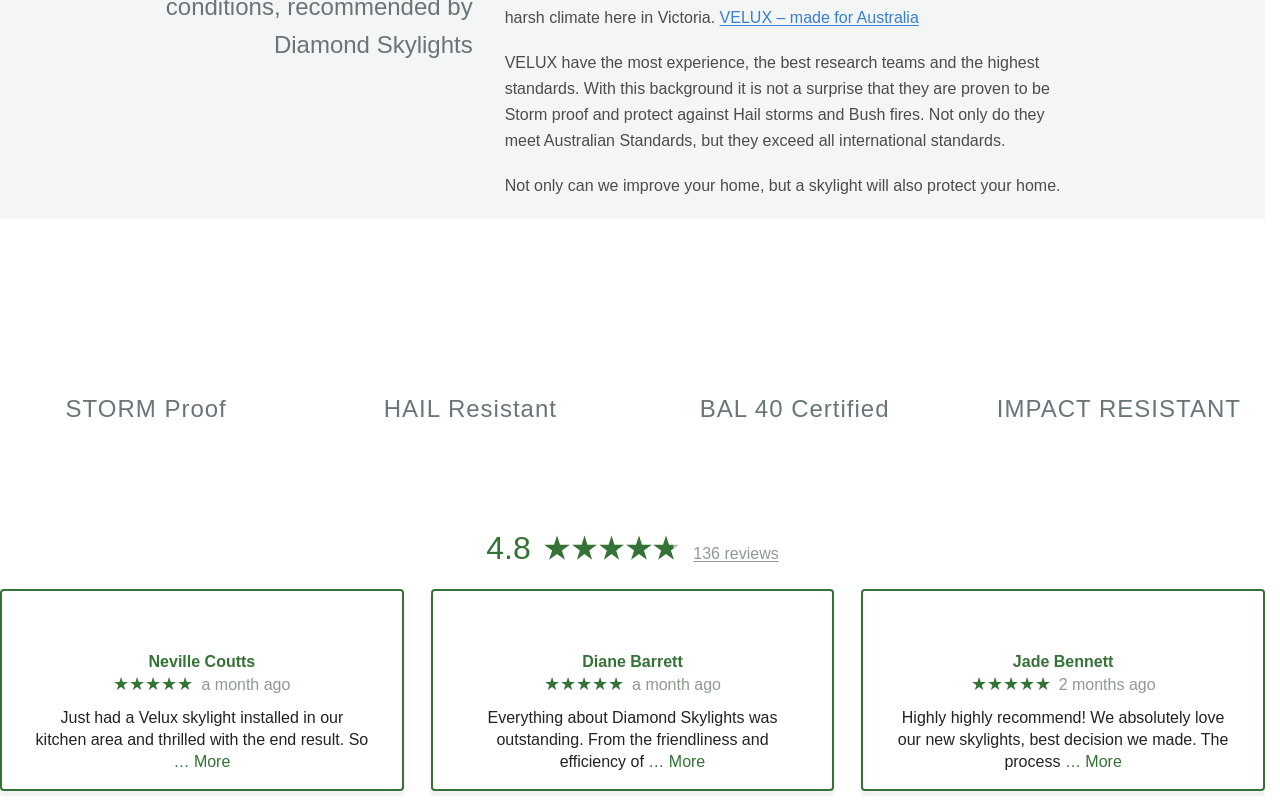What is the theme of the images on the page?
Identify the answer in the screenshot and reply with a single word or phrase.

Skylights